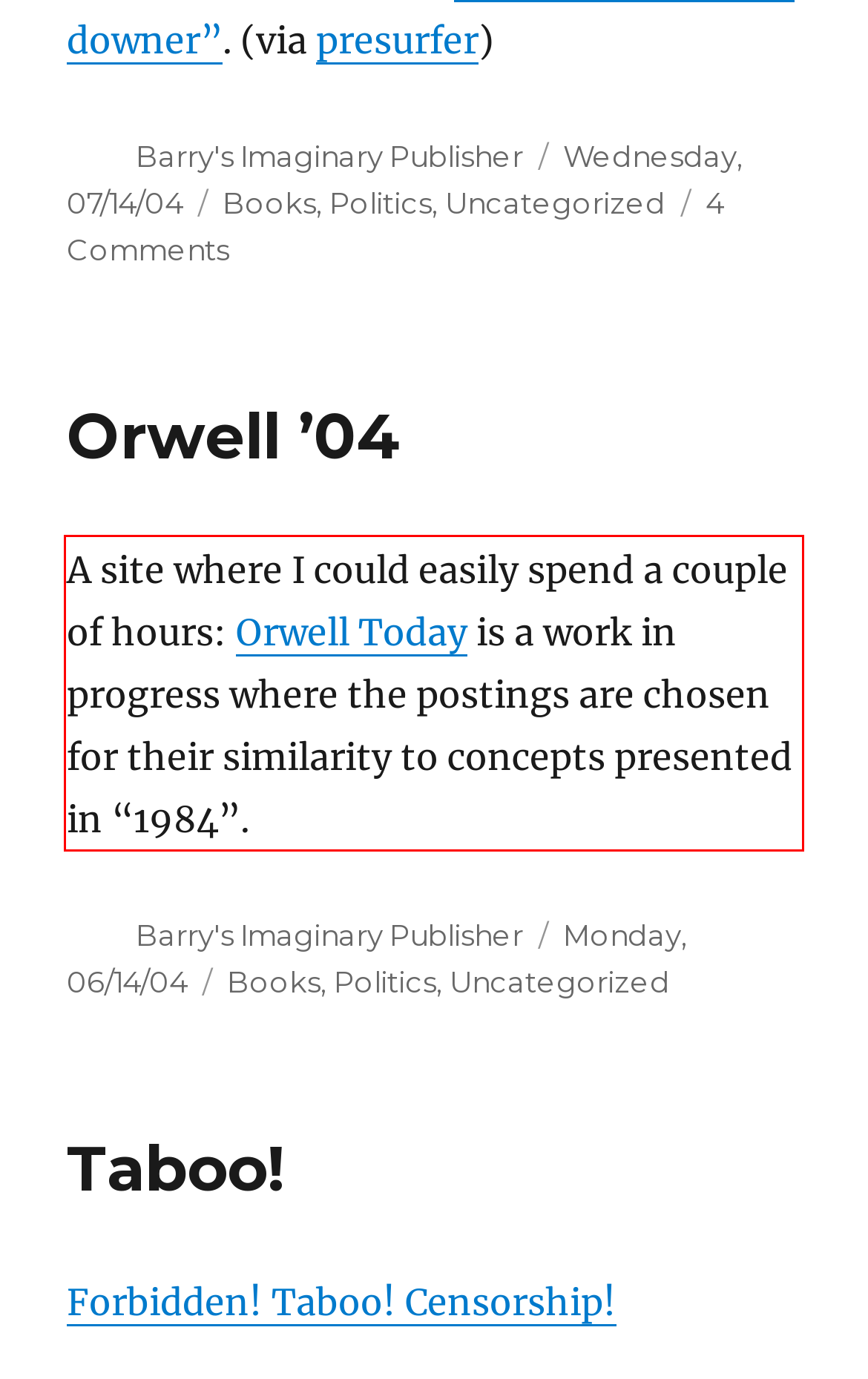With the provided screenshot of a webpage, locate the red bounding box and perform OCR to extract the text content inside it.

A site where I could easily spend a couple of hours: Orwell Today is a work in progress where the postings are chosen for their similarity to concepts presented in “1984”.